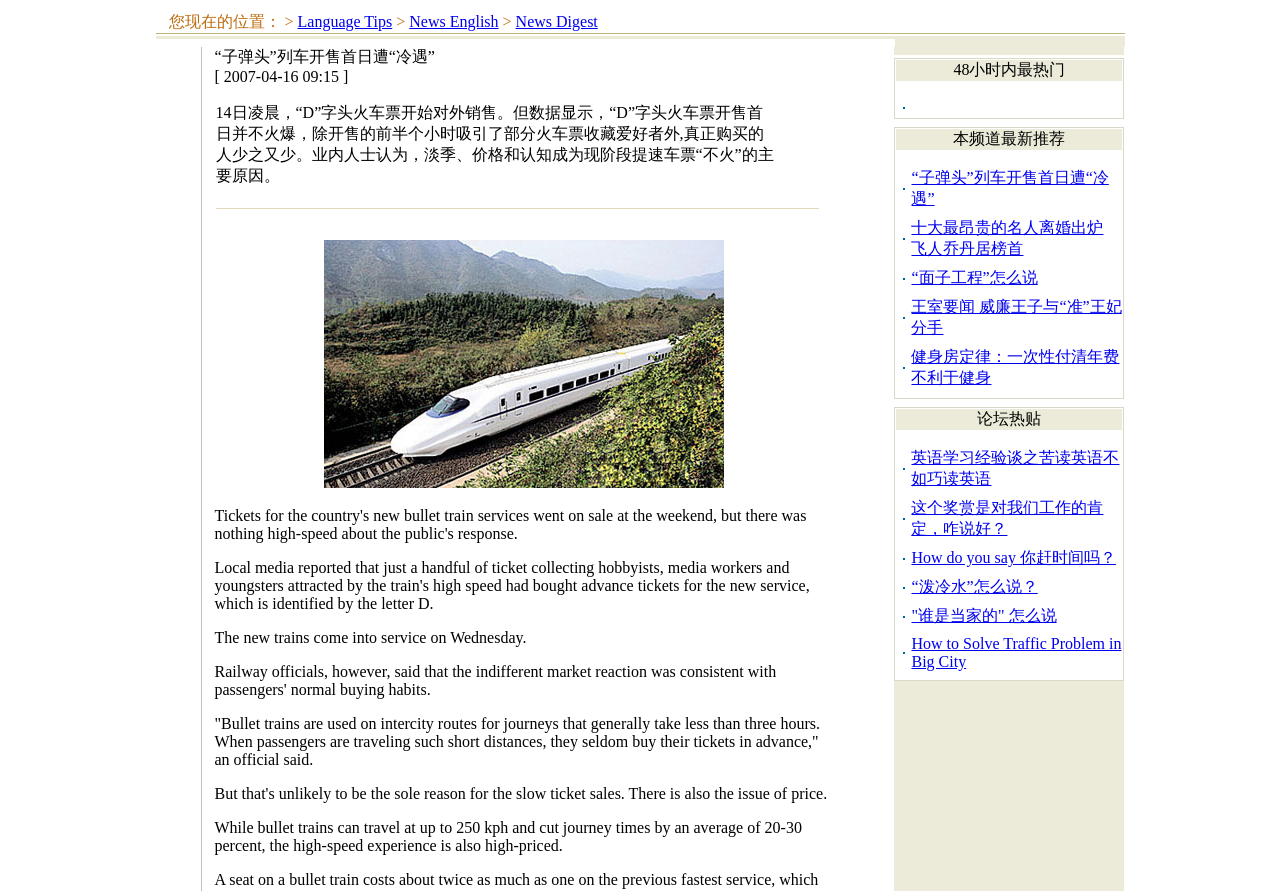Locate the bounding box coordinates of the item that should be clicked to fulfill the instruction: "Read the article about '子弹头' trains".

[0.253, 0.269, 0.565, 0.548]